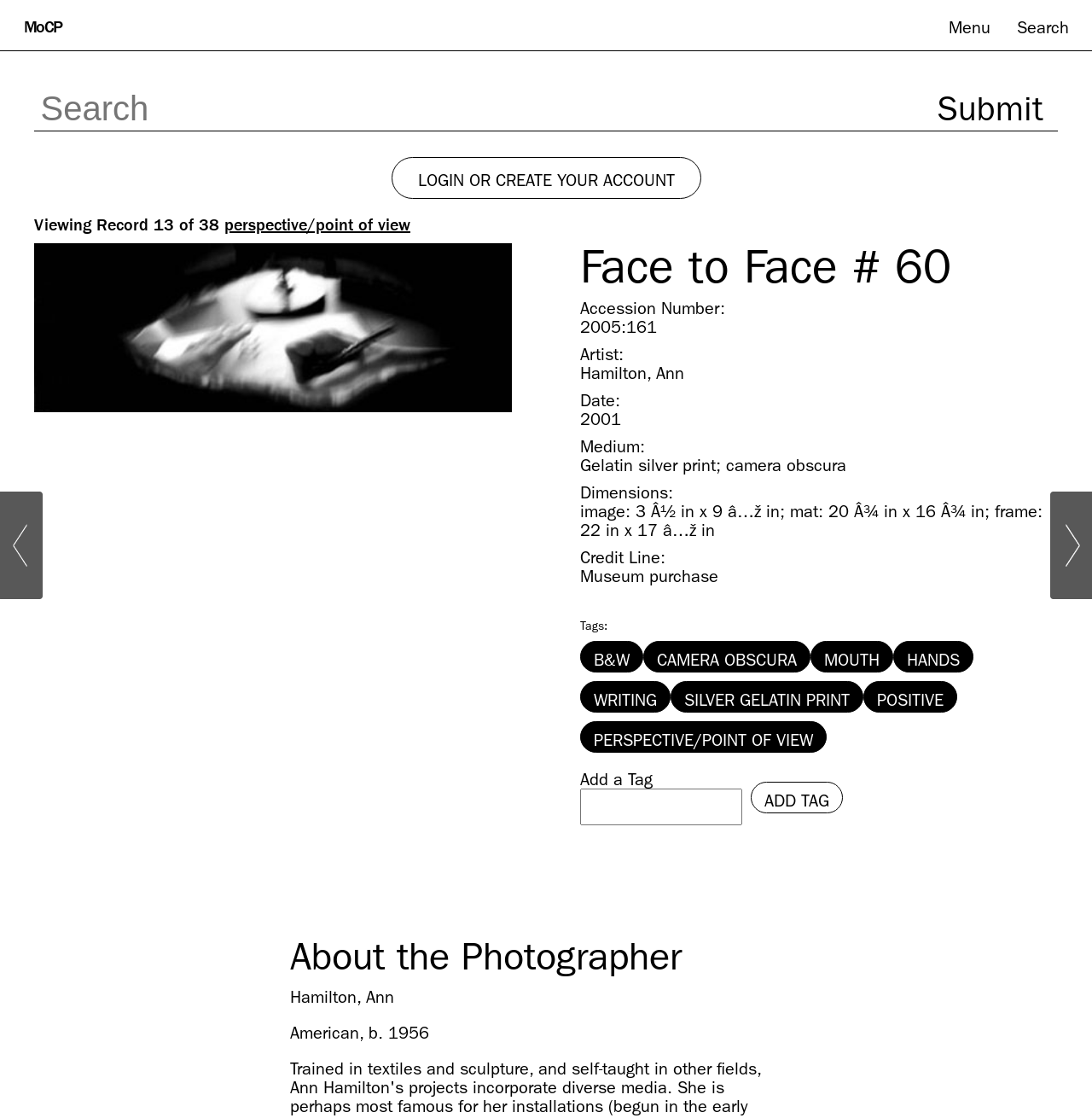How many tags are associated with the artwork?
Look at the image and answer the question using a single word or phrase.

8